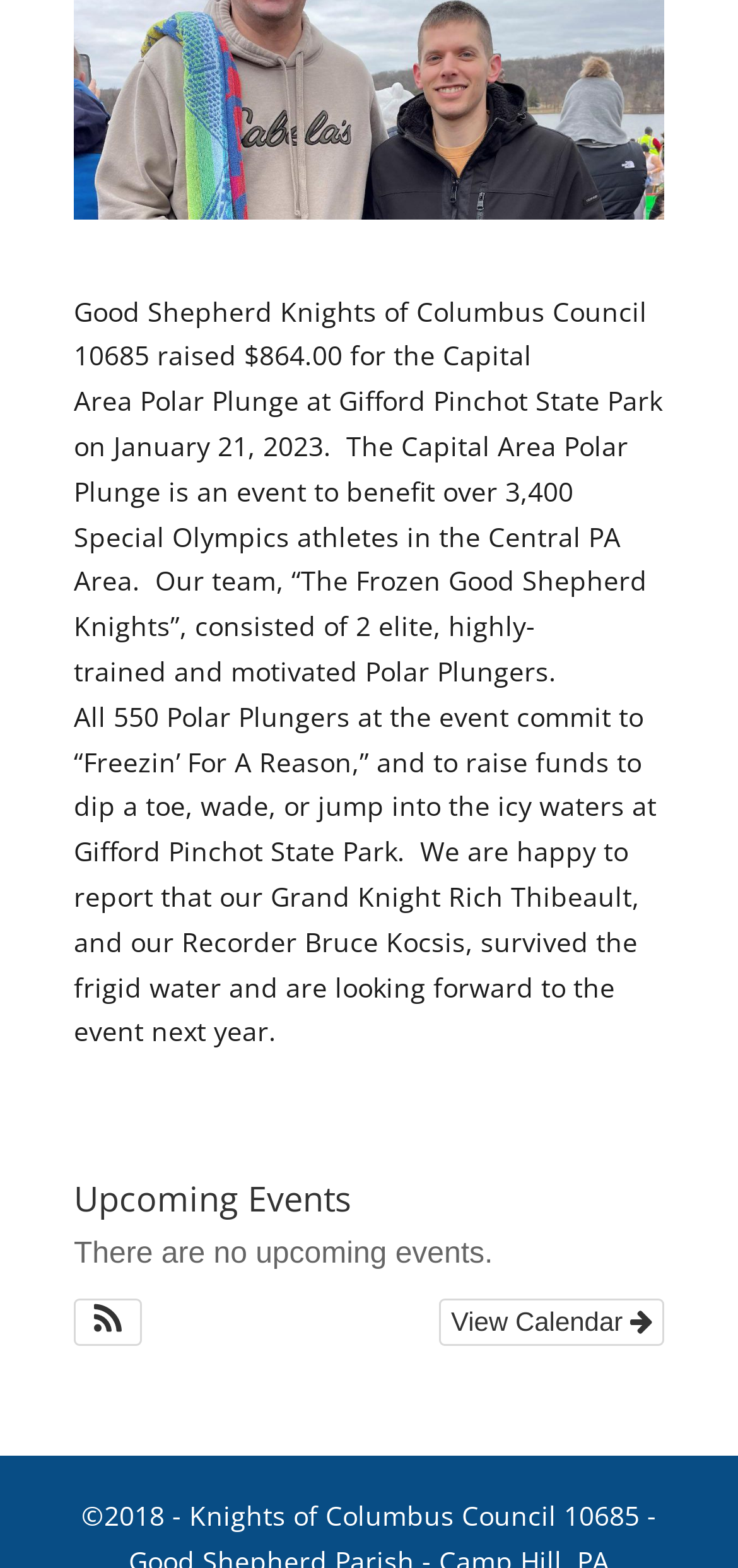Find the bounding box coordinates for the UI element whose description is: "Calendar". The coordinates should be four float numbers between 0 and 1, in the format [left, top, right, bottom].

None